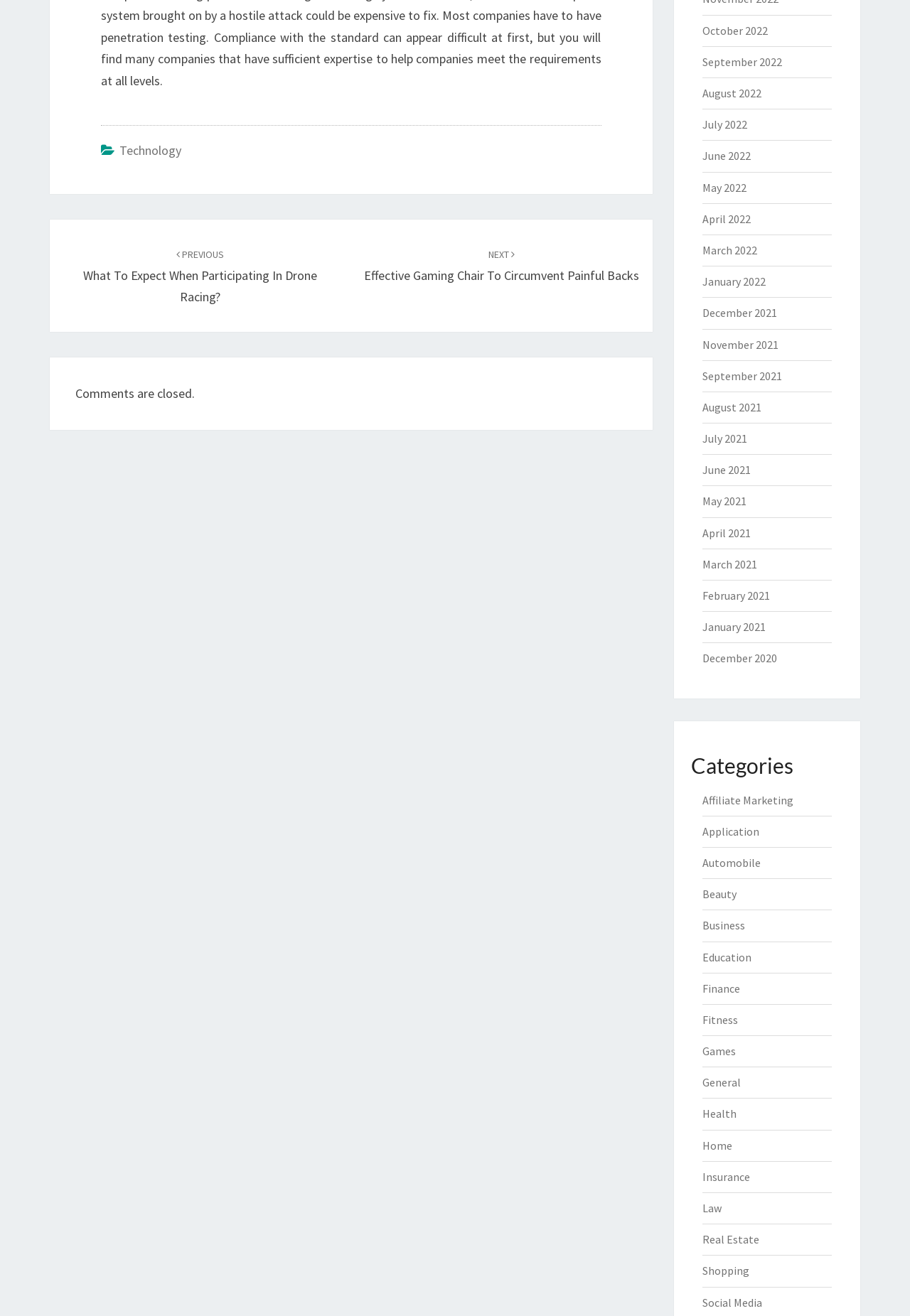Could you highlight the region that needs to be clicked to execute the instruction: "Browse the 'Games' category"?

[0.771, 0.793, 0.808, 0.804]